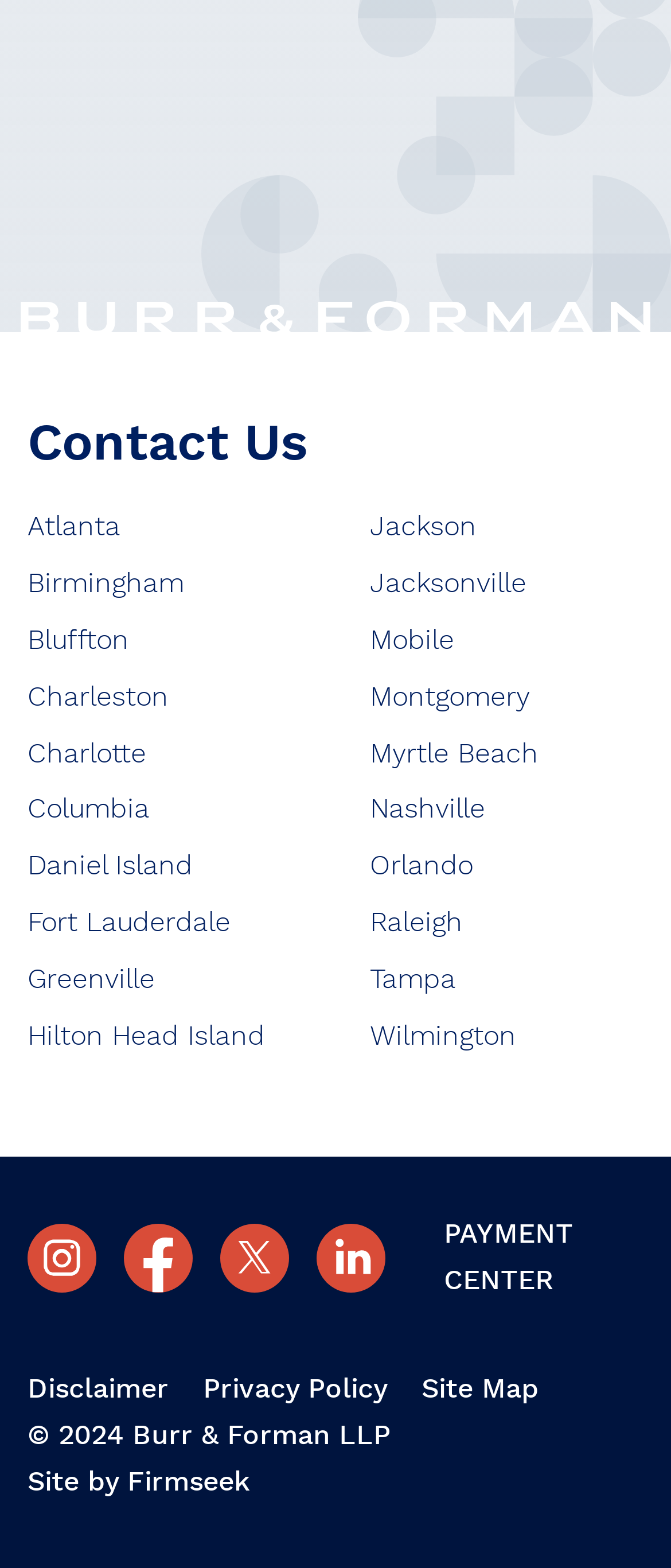Answer succinctly with a single word or phrase:
What is the name of the company that designed this website?

Firmseek